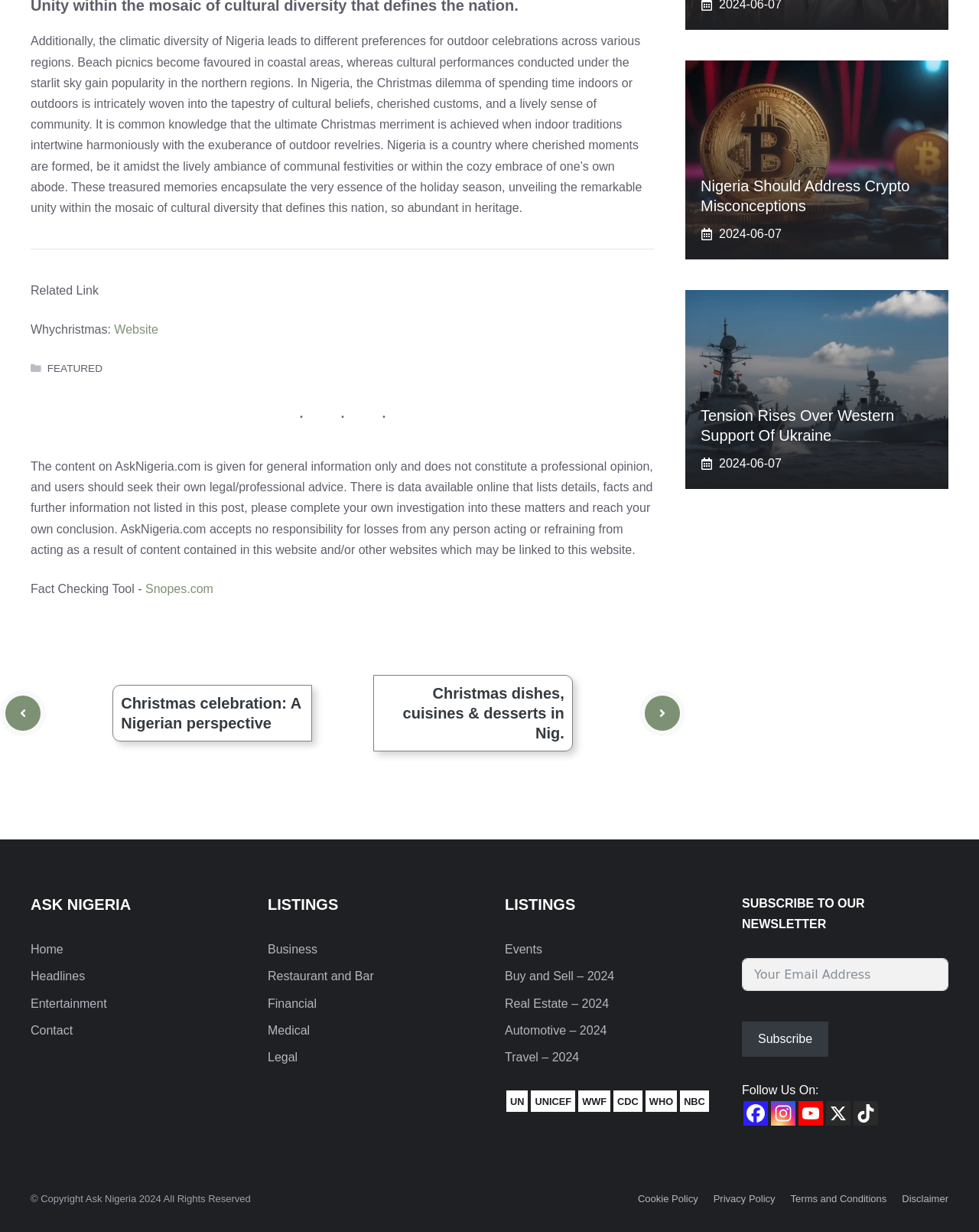Given the content of the image, can you provide a detailed answer to the question?
What is the purpose of the 'Subscription Form'?

The 'Subscription Form' contains a textbox for entering an email address and a 'Subscribe' button, indicating that its purpose is to allow users to subscribe to the website's newsletter.